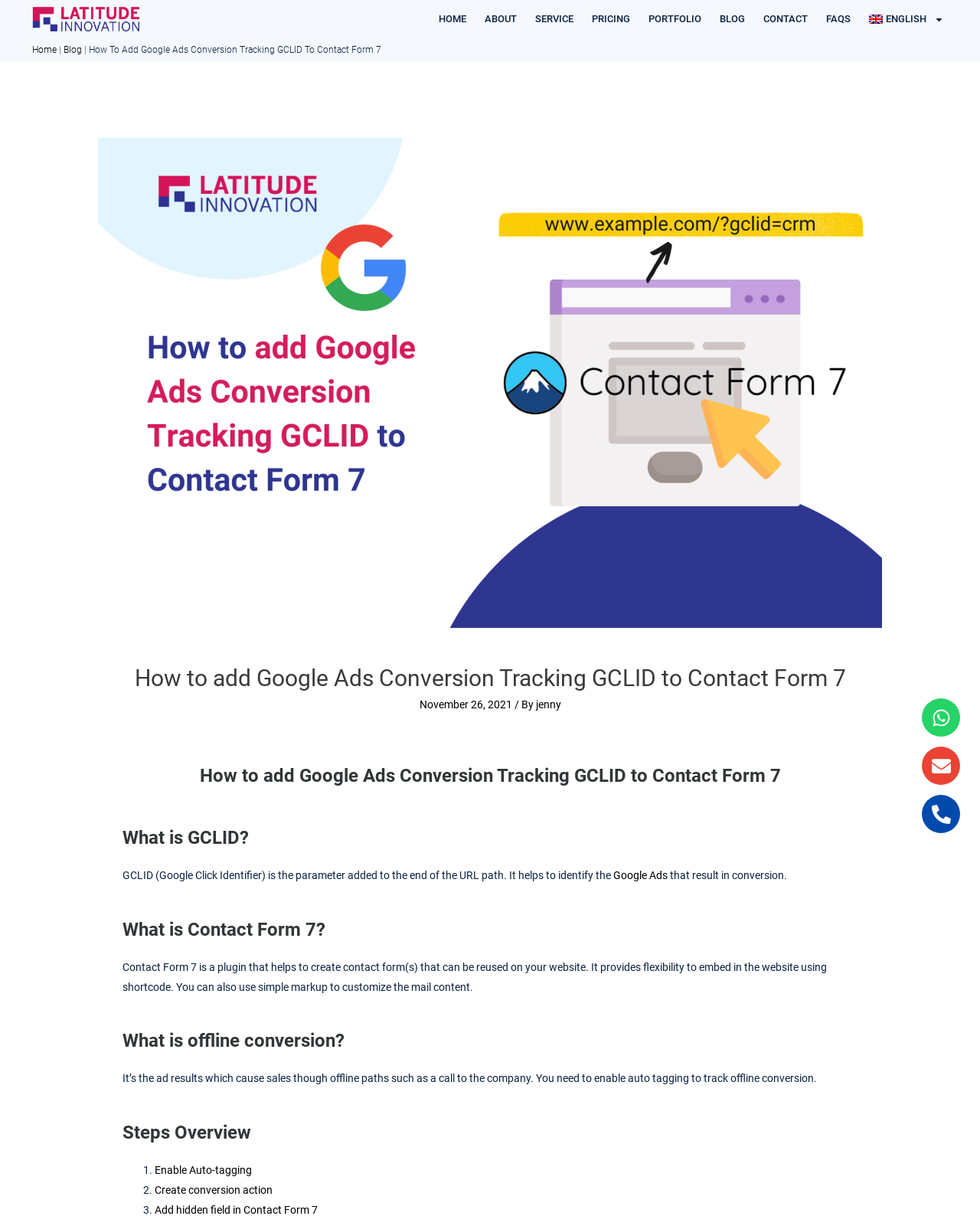Please mark the bounding box coordinates of the area that should be clicked to carry out the instruction: "Click on the 'Enable Auto-tagging' link".

[0.158, 0.957, 0.257, 0.967]